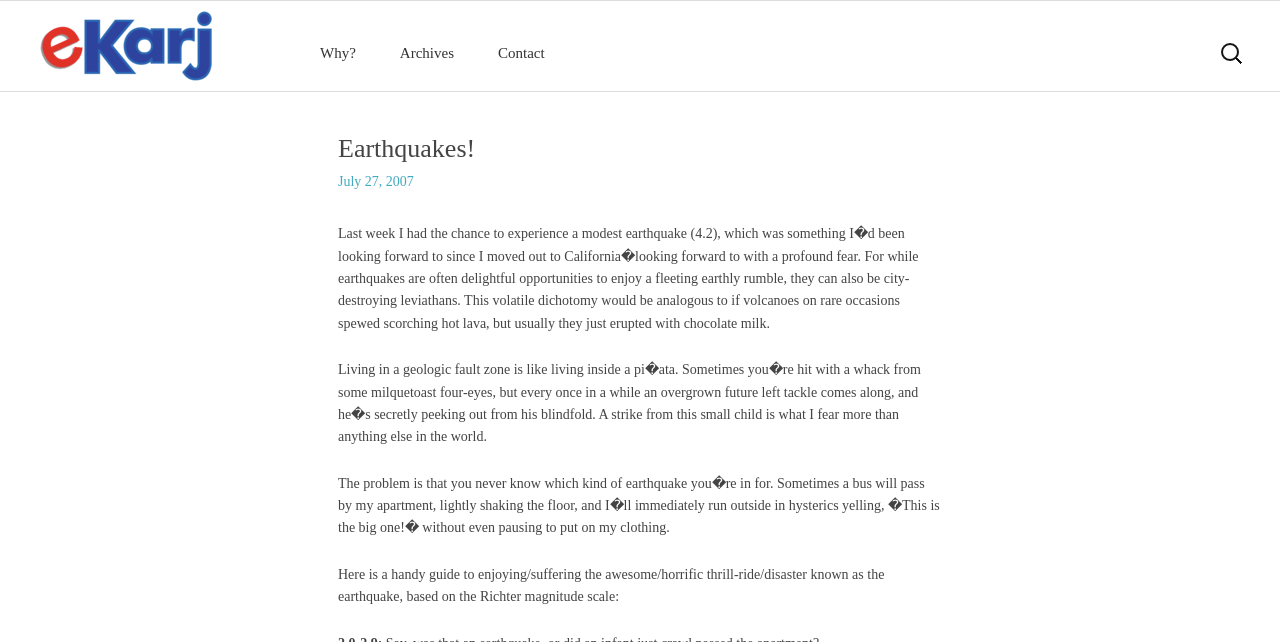Please respond to the question with a concise word or phrase:
What is the purpose of the article?

To provide a guide